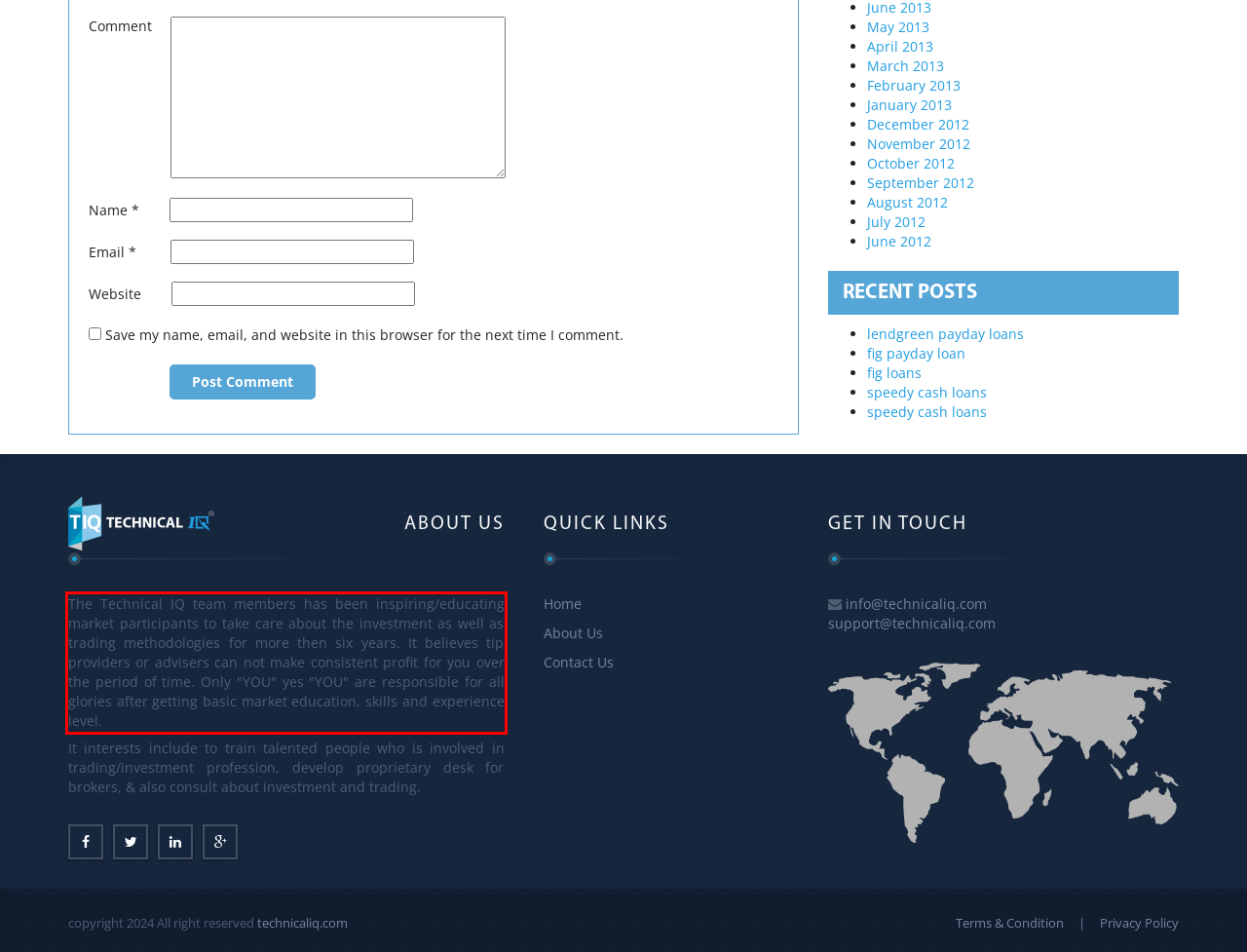Using the provided webpage screenshot, recognize the text content in the area marked by the red bounding box.

The Technical IQ team members has been inspiring/educating market participants to take care about the investment as well as trading methodologies for more then six years. It believes tip providers or advisers can not make consistent profit for you over the period of time. Only "YOU" yes "YOU" are responsible for all glories after getting basic market education, skills and experience level.